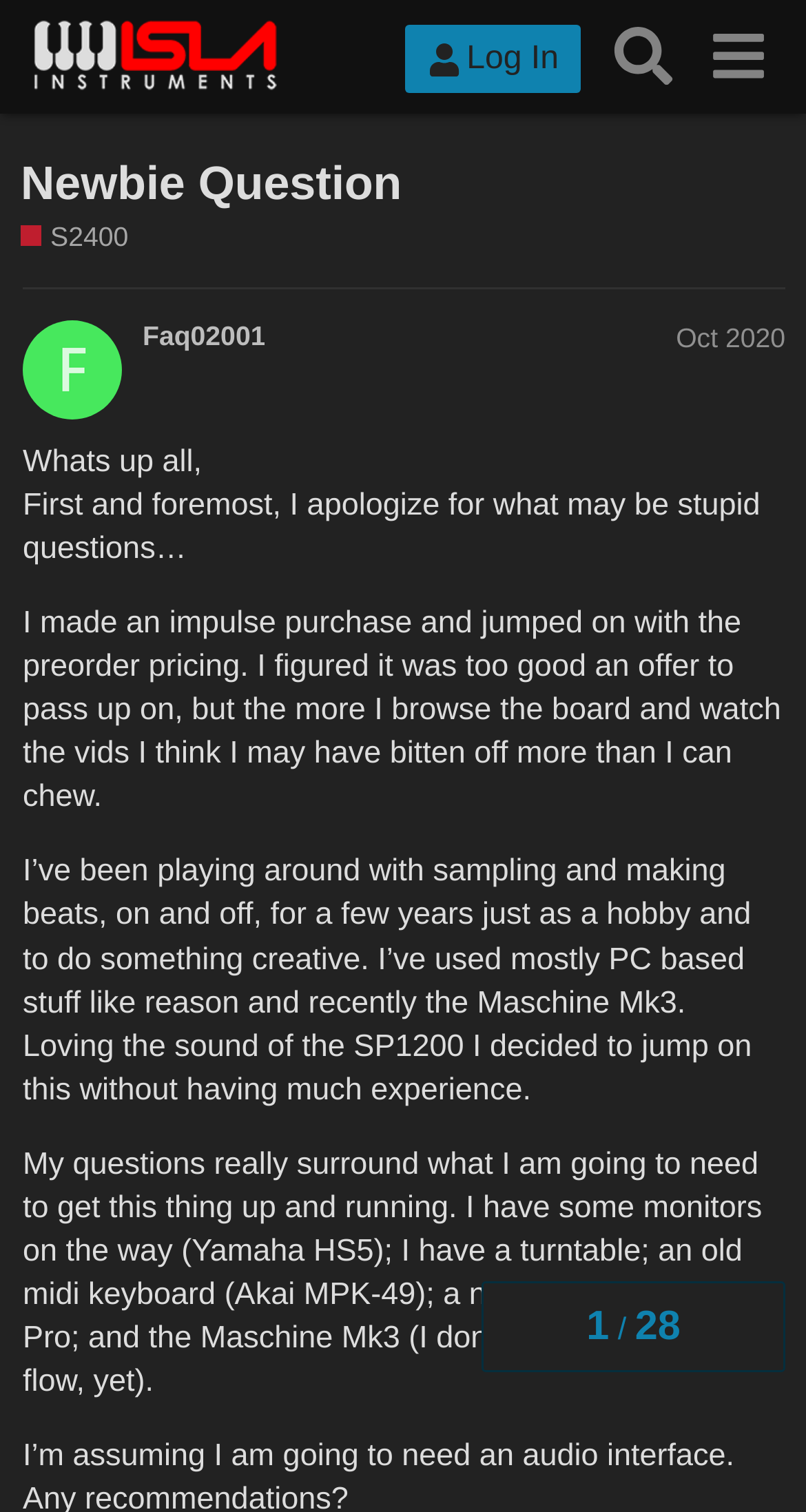Please specify the bounding box coordinates of the area that should be clicked to accomplish the following instruction: "Go to Home page". The coordinates should consist of four float numbers between 0 and 1, i.e., [left, top, right, bottom].

None